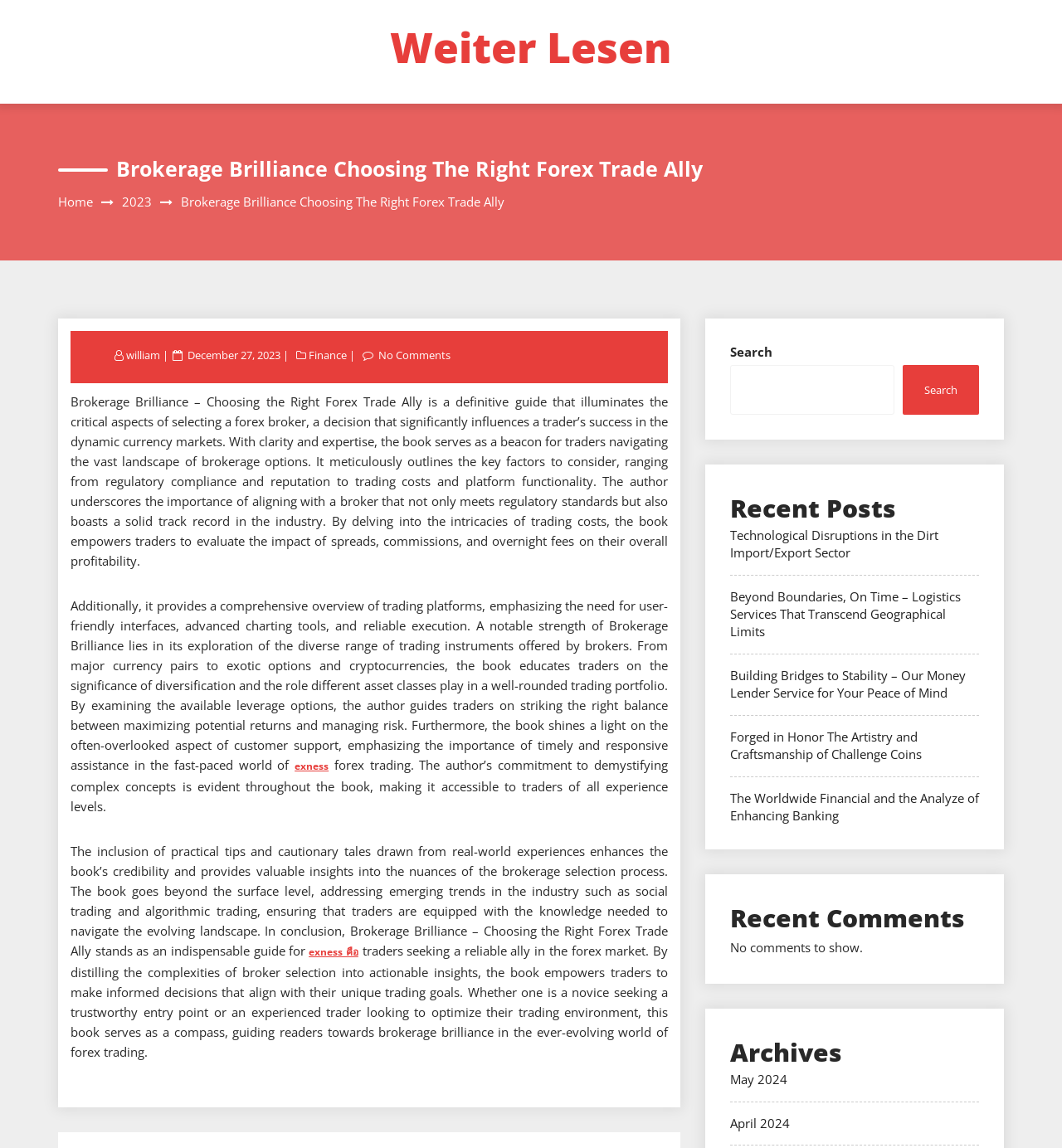Determine the bounding box coordinates of the clickable element to achieve the following action: 'Search for a keyword'. Provide the coordinates as four float values between 0 and 1, formatted as [left, top, right, bottom].

[0.688, 0.318, 0.842, 0.361]